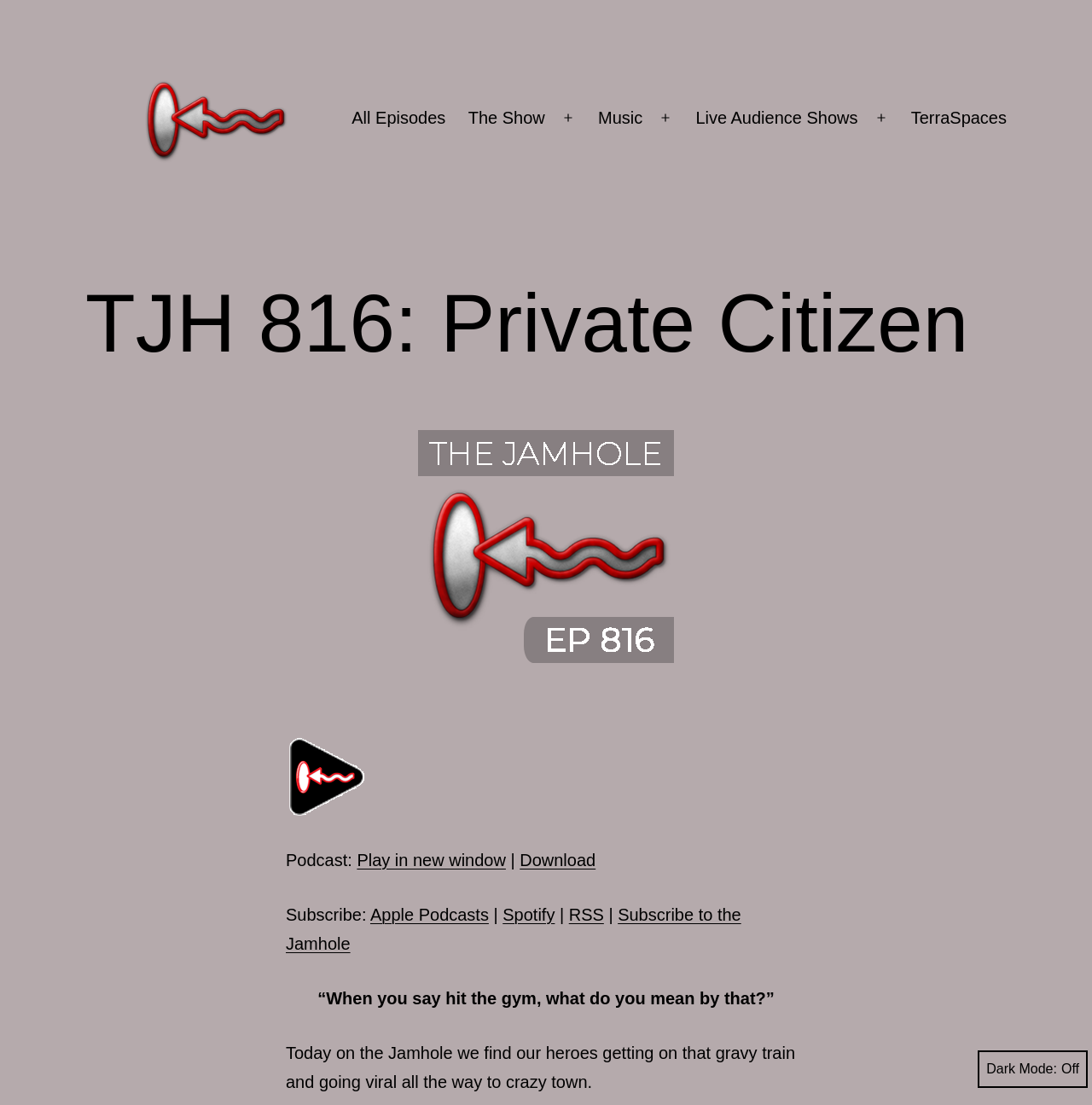Determine the bounding box coordinates of the UI element described by: "Spotify".

[0.46, 0.819, 0.508, 0.836]